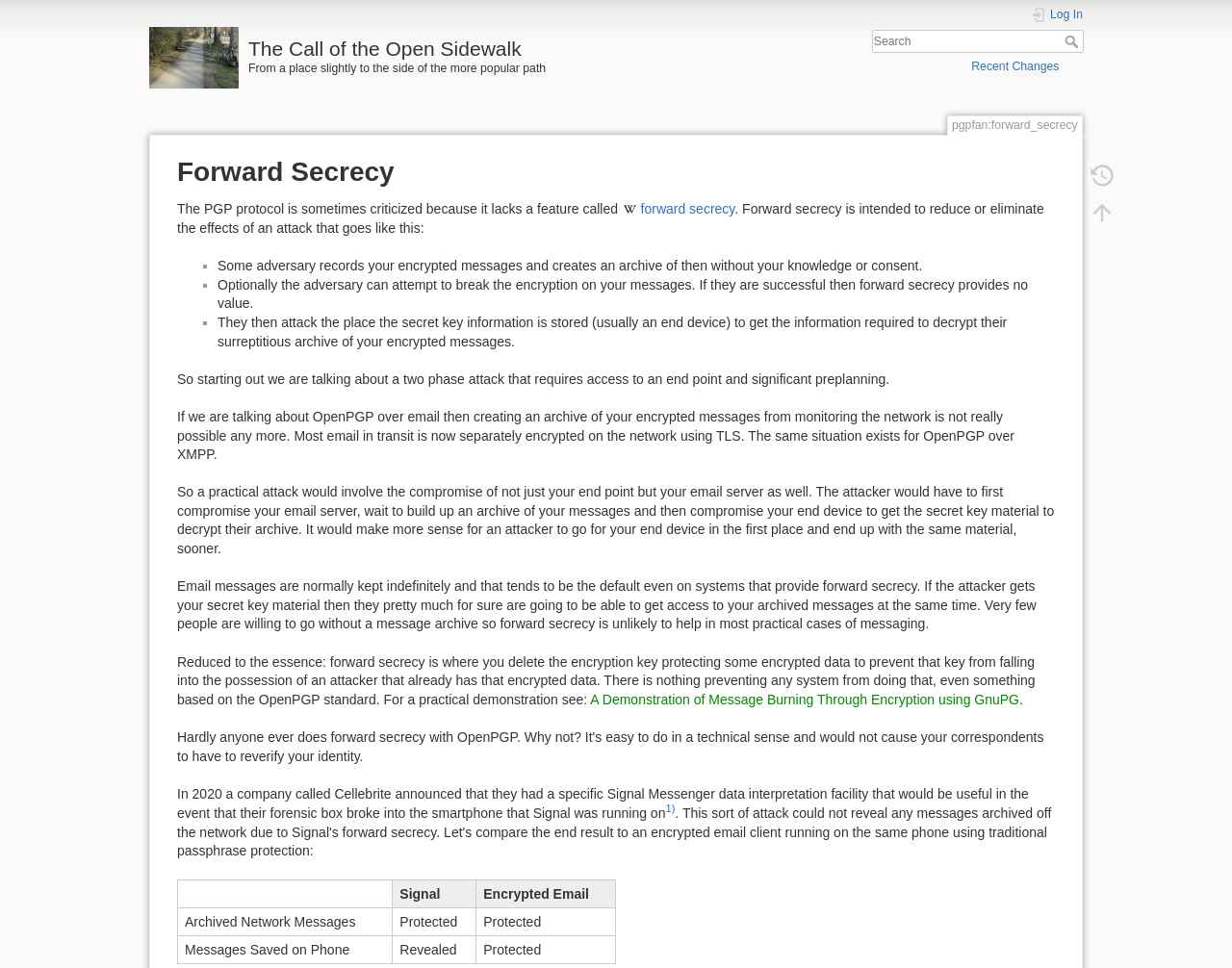Bounding box coordinates should be in the format (top-left x, top-left y, bottom-right x, bottom-right y) and all values should be floating point numbers between 0 and 1. Determine the bounding box coordinate for the UI element described as: parent_node: Search name="q" placeholder="Search" title="[F]"

[0.707, 0.031, 0.88, 0.055]